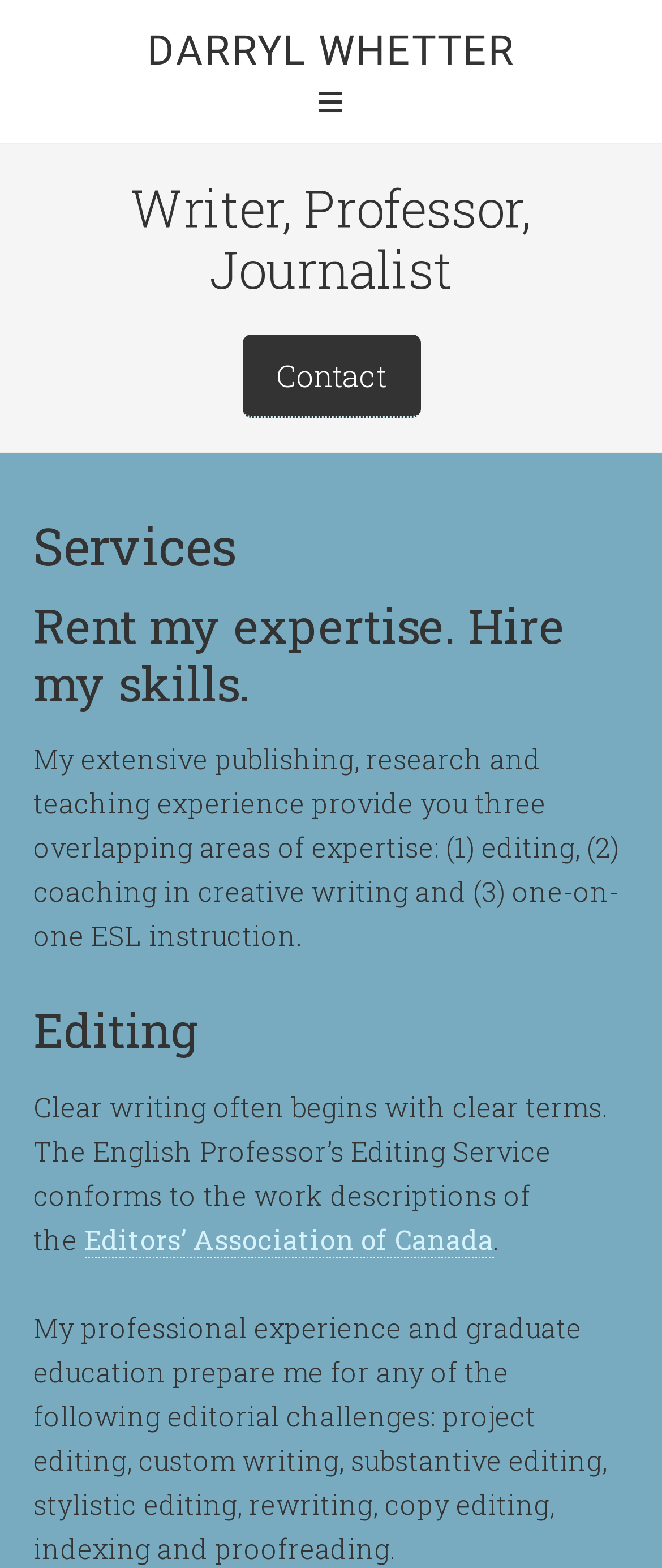What are the three areas of expertise offered by Darryl Whetter?
Provide a detailed answer to the question using information from the image.

According to the text 'My extensive publishing, research and teaching experience provide you three overlapping areas of expertise: (1) editing, (2) coaching in creative writing and (3) one-on-one ESL instruction.', we can see that Darryl Whetter offers three areas of expertise: editing, coaching in creative writing, and one-on-one ESL instruction.